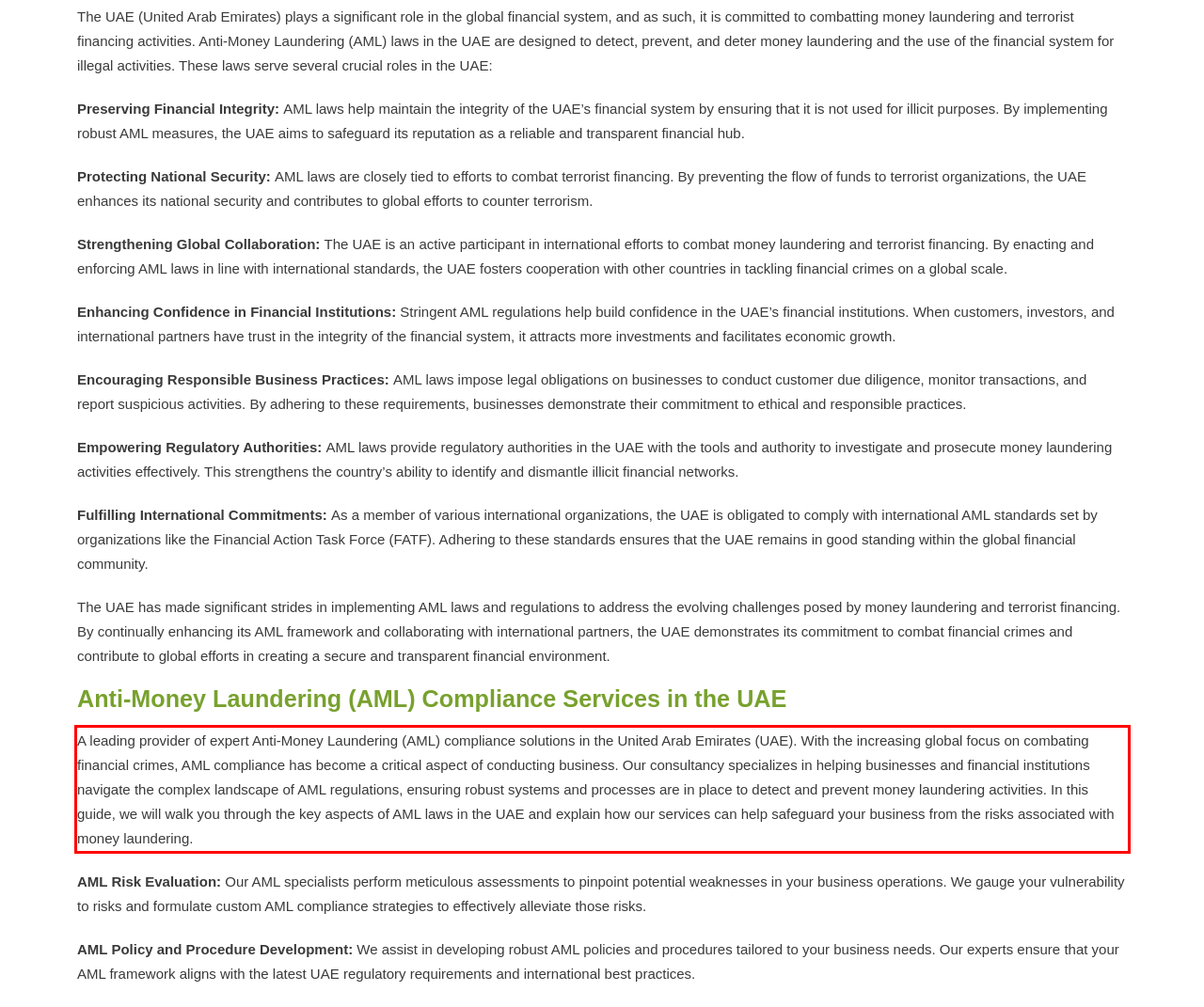Please examine the webpage screenshot and extract the text within the red bounding box using OCR.

A leading provider of expert Anti-Money Laundering (AML) compliance solutions in the United Arab Emirates (UAE). With the increasing global focus on combating financial crimes, AML compliance has become a critical aspect of conducting business. Our consultancy specializes in helping businesses and financial institutions navigate the complex landscape of AML regulations, ensuring robust systems and processes are in place to detect and prevent money laundering activities. In this guide, we will walk you through the key aspects of AML laws in the UAE and explain how our services can help safeguard your business from the risks associated with money laundering.